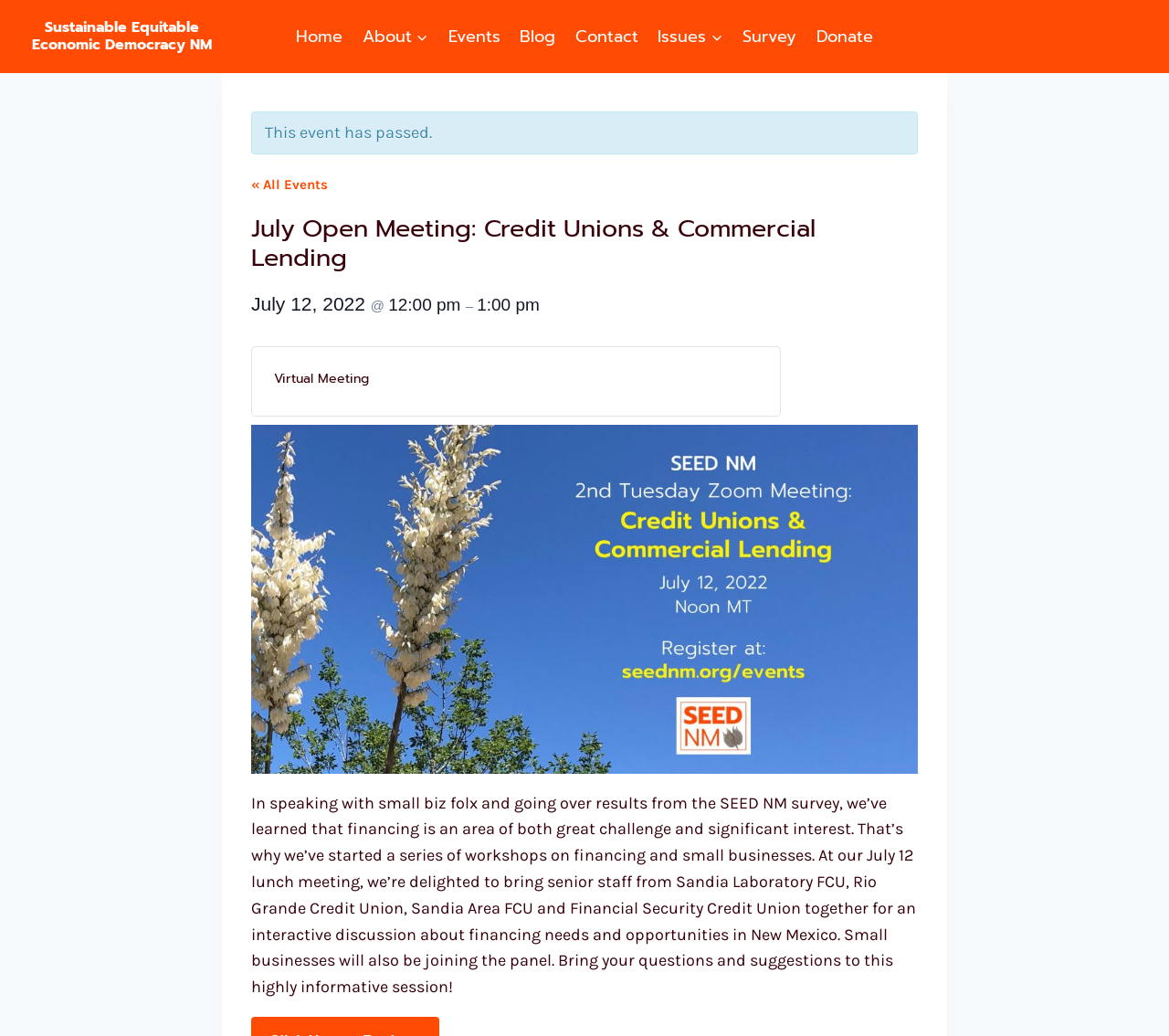Locate the bounding box coordinates of the area that needs to be clicked to fulfill the following instruction: "Check areas we cover". The coordinates should be in the format of four float numbers between 0 and 1, namely [left, top, right, bottom].

None